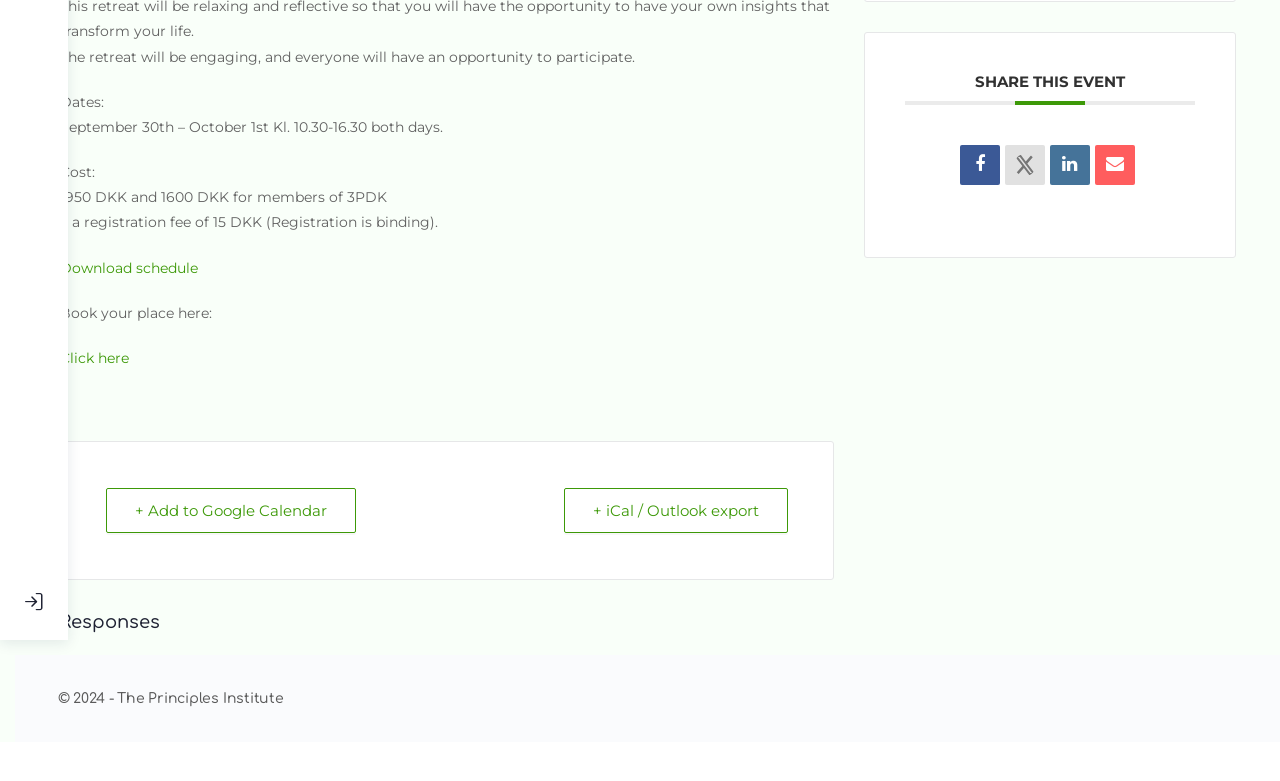Using the provided description: "title="Email"", find the bounding box coordinates of the corresponding UI element. The output should be four float numbers between 0 and 1, in the format [left, top, right, bottom].

[0.864, 0.186, 0.896, 0.237]